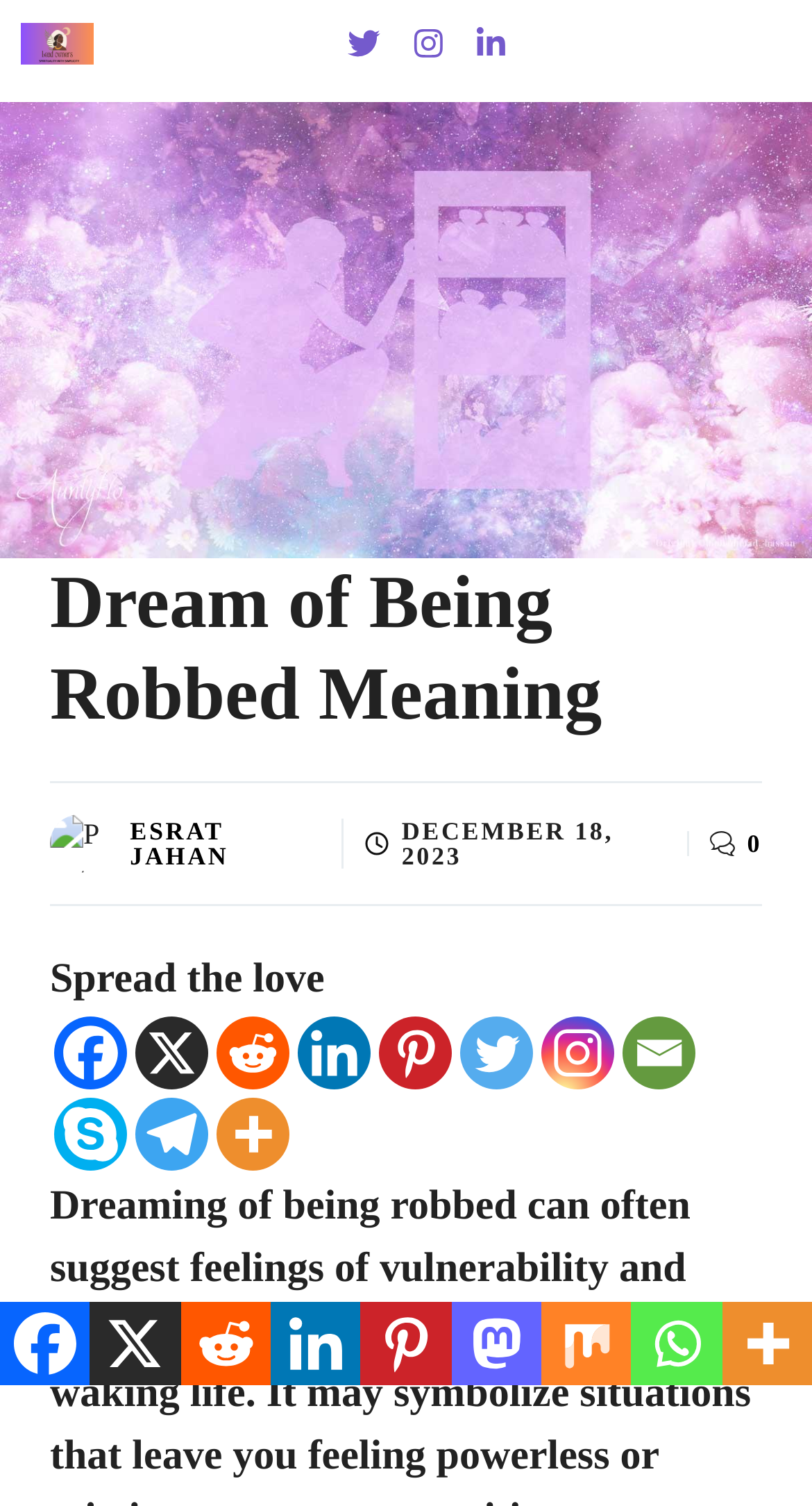Determine the coordinates of the bounding box that should be clicked to complete the instruction: "Click on the MENU button". The coordinates should be represented by four float numbers between 0 and 1: [left, top, right, bottom].

[0.872, 0.0, 1.0, 0.057]